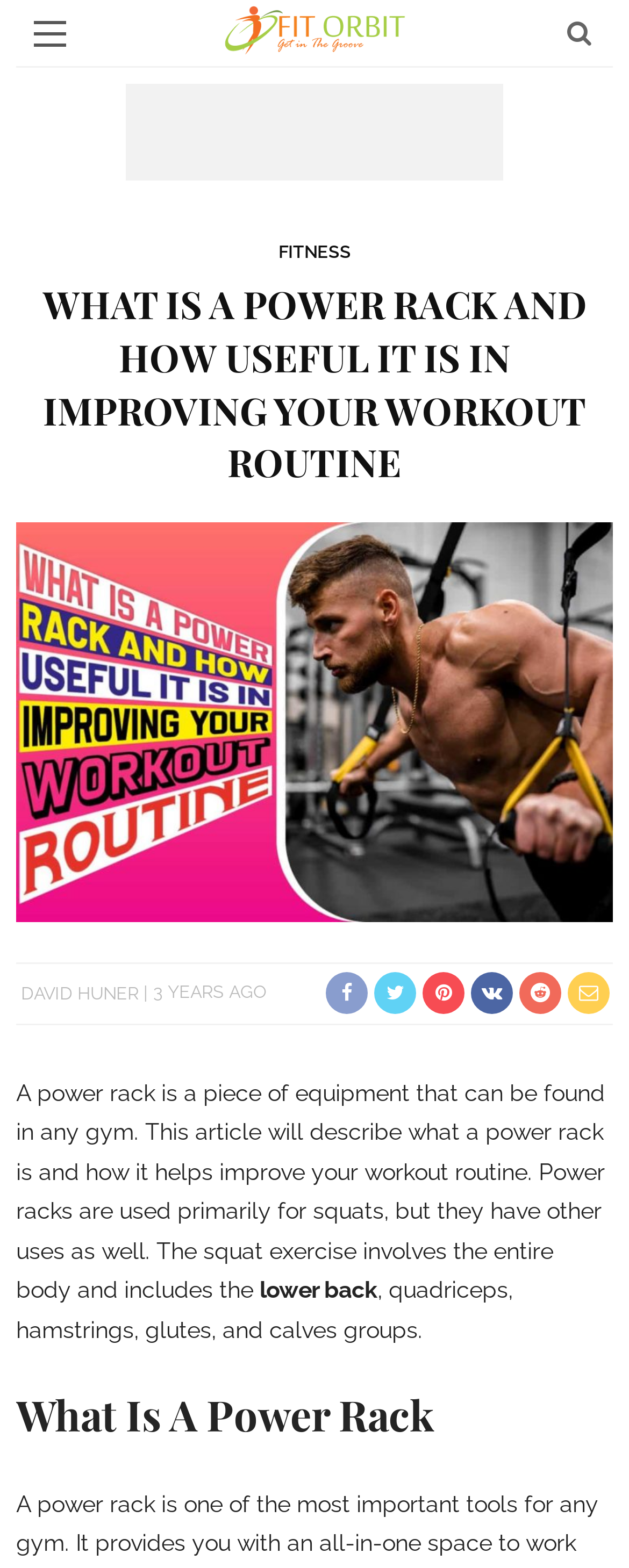What is the purpose of a power rack in a gym?
Based on the image, give a concise answer in the form of a single word or short phrase.

Improving workout routine